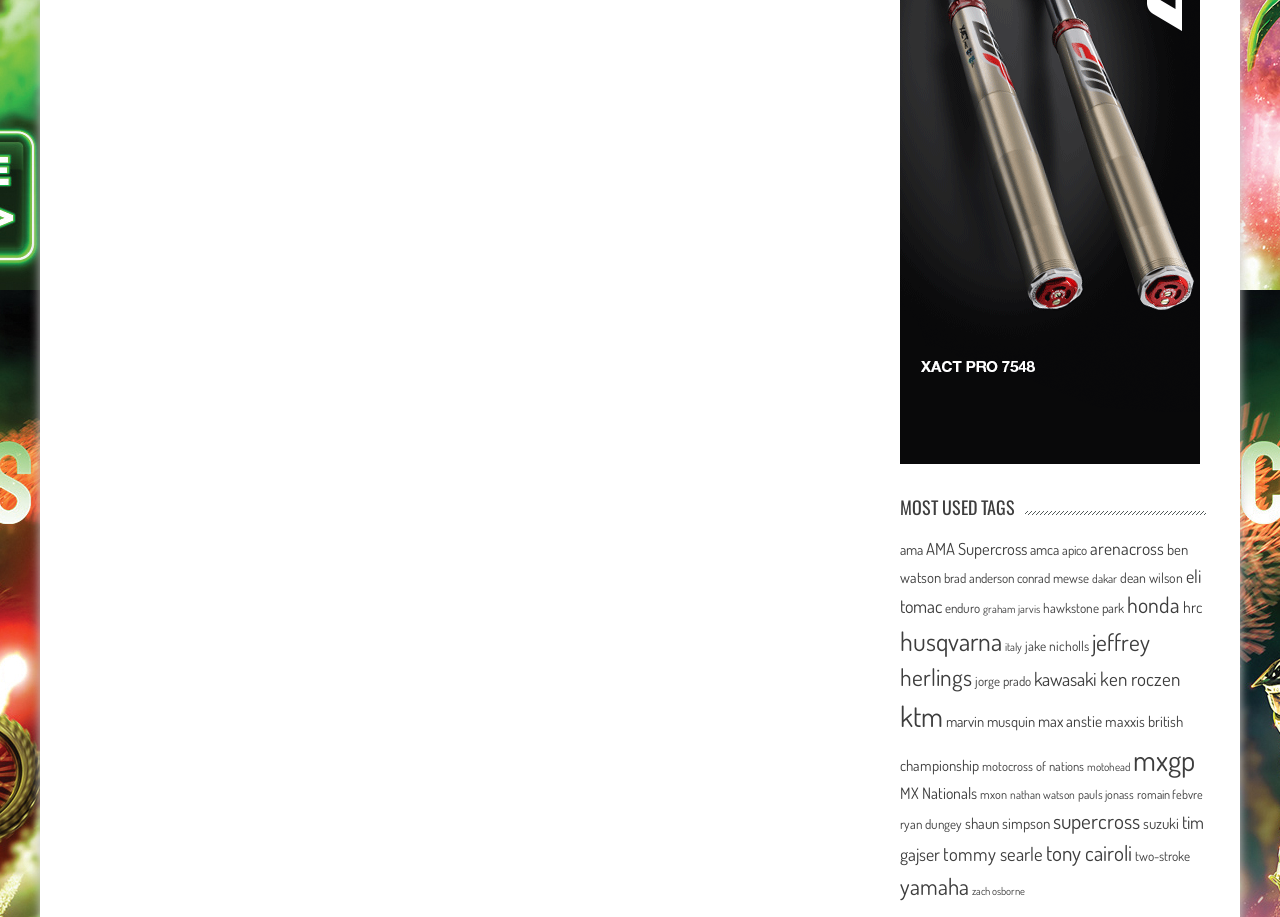Please determine the bounding box coordinates of the element to click in order to execute the following instruction: "View 'eli tomac' items". The coordinates should be four float numbers between 0 and 1, specified as [left, top, right, bottom].

[0.703, 0.615, 0.939, 0.673]